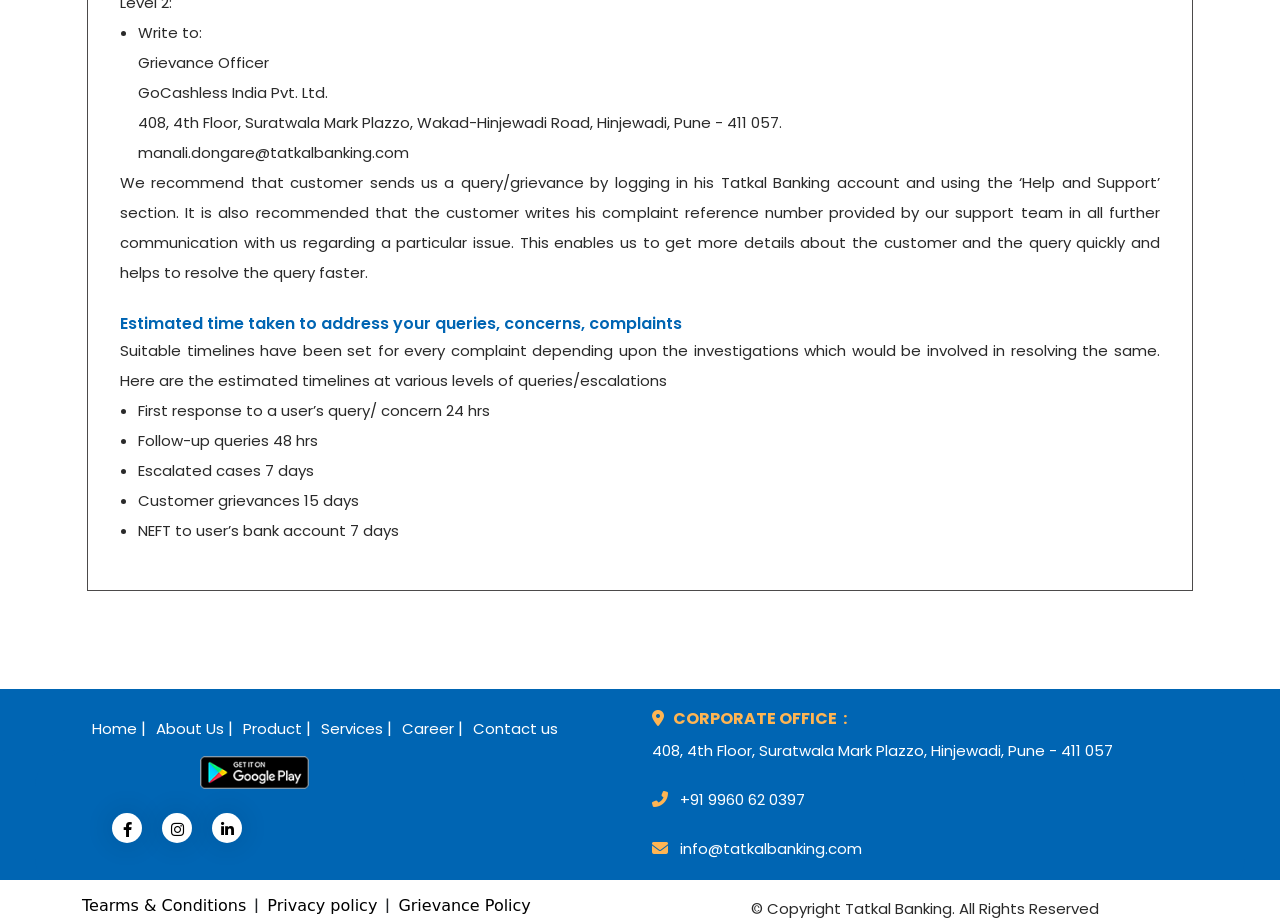What is the address of the Corporate Office?
Based on the visual content, answer with a single word or a brief phrase.

408, 4th Floor, Suratwala Mark Plazzo, Hinjewadi, Pune - 411 057